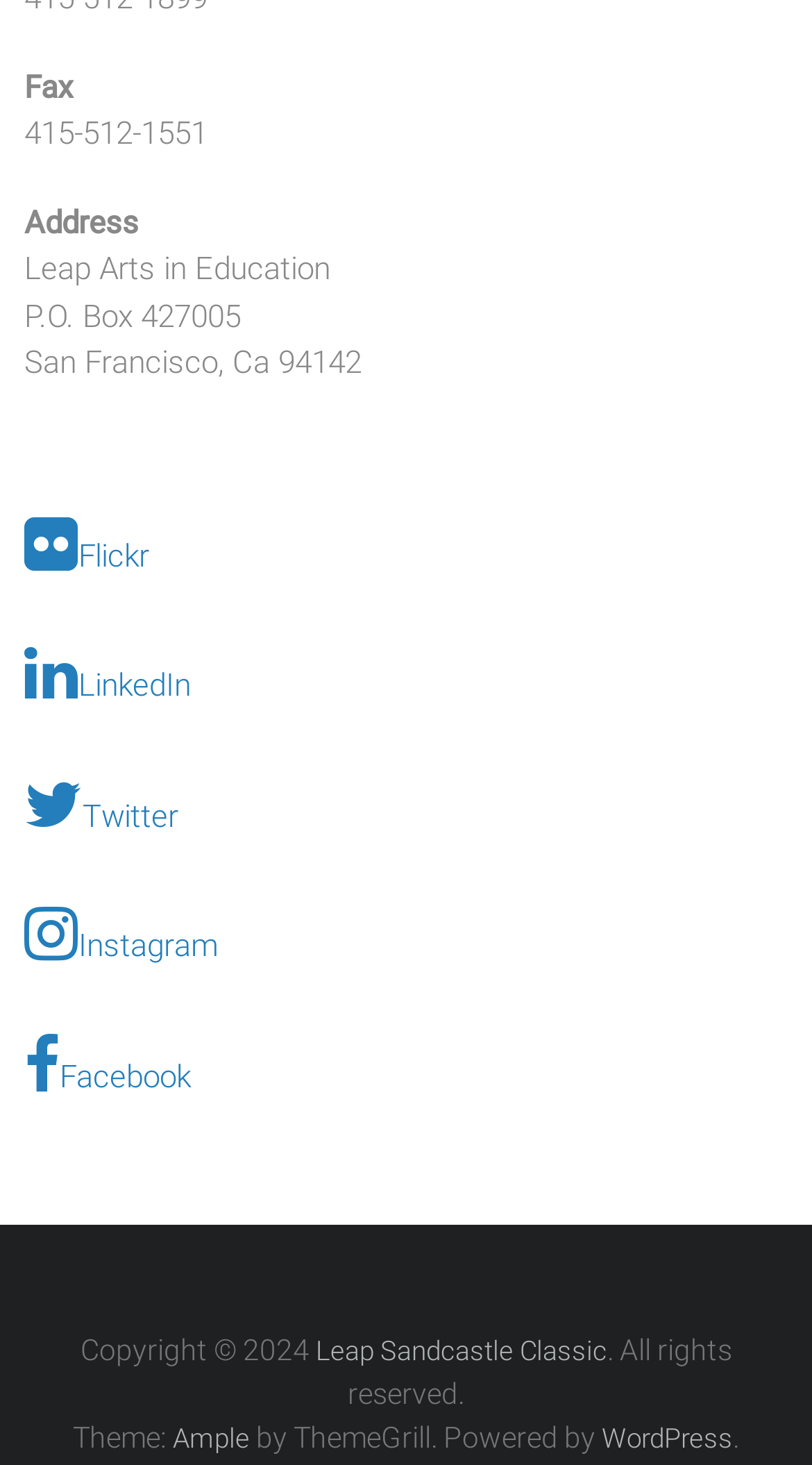What social media platforms are linked?
Look at the image and respond with a single word or a short phrase.

Flickr, LinkedIn, Twitter, Instagram, Facebook